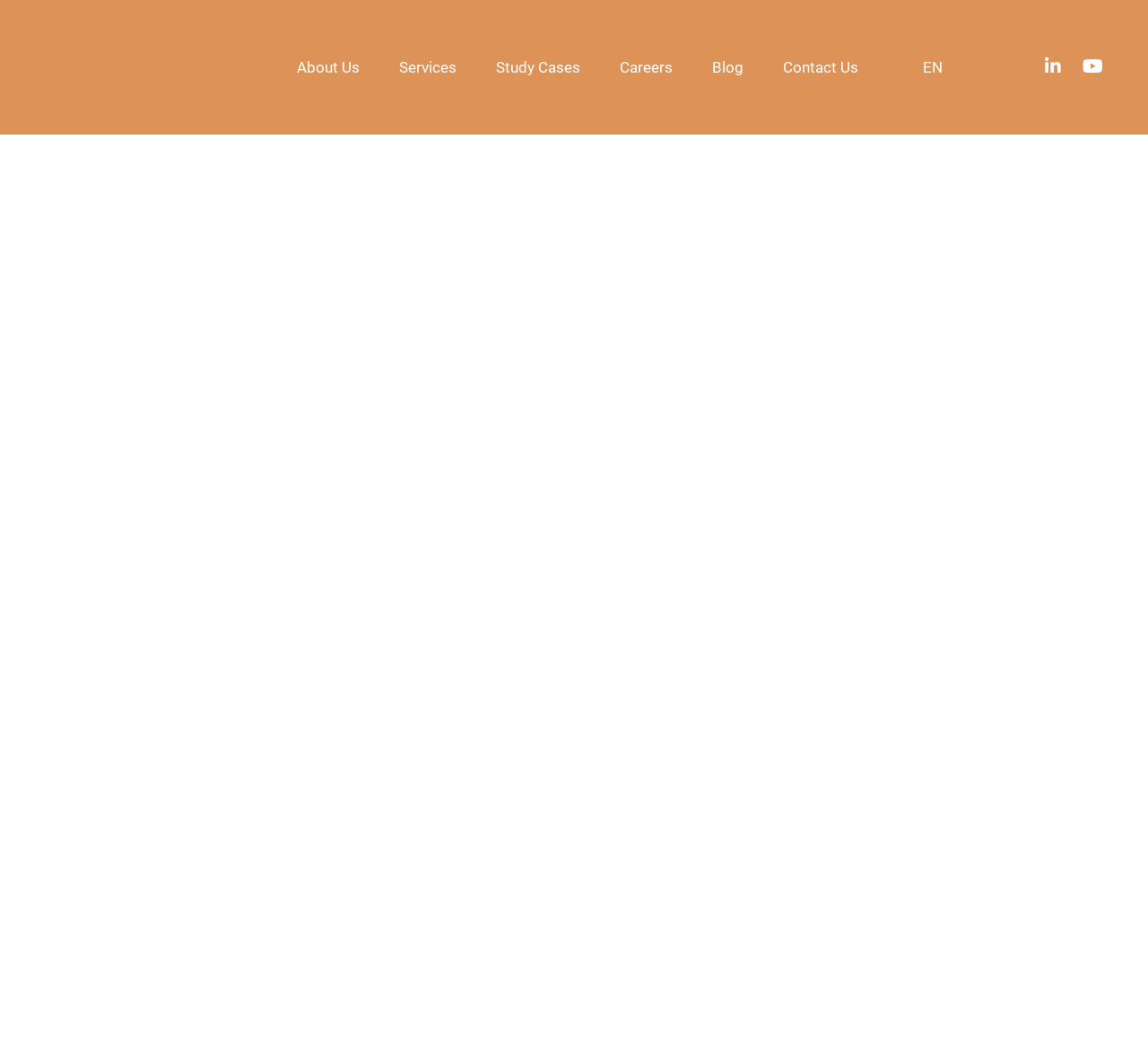Identify the bounding box coordinates of the section to be clicked to complete the task described by the following instruction: "Read the Servihabitat case study". The coordinates should be four float numbers between 0 and 1, formatted as [left, top, right, bottom].

[0.043, 0.17, 0.957, 0.206]